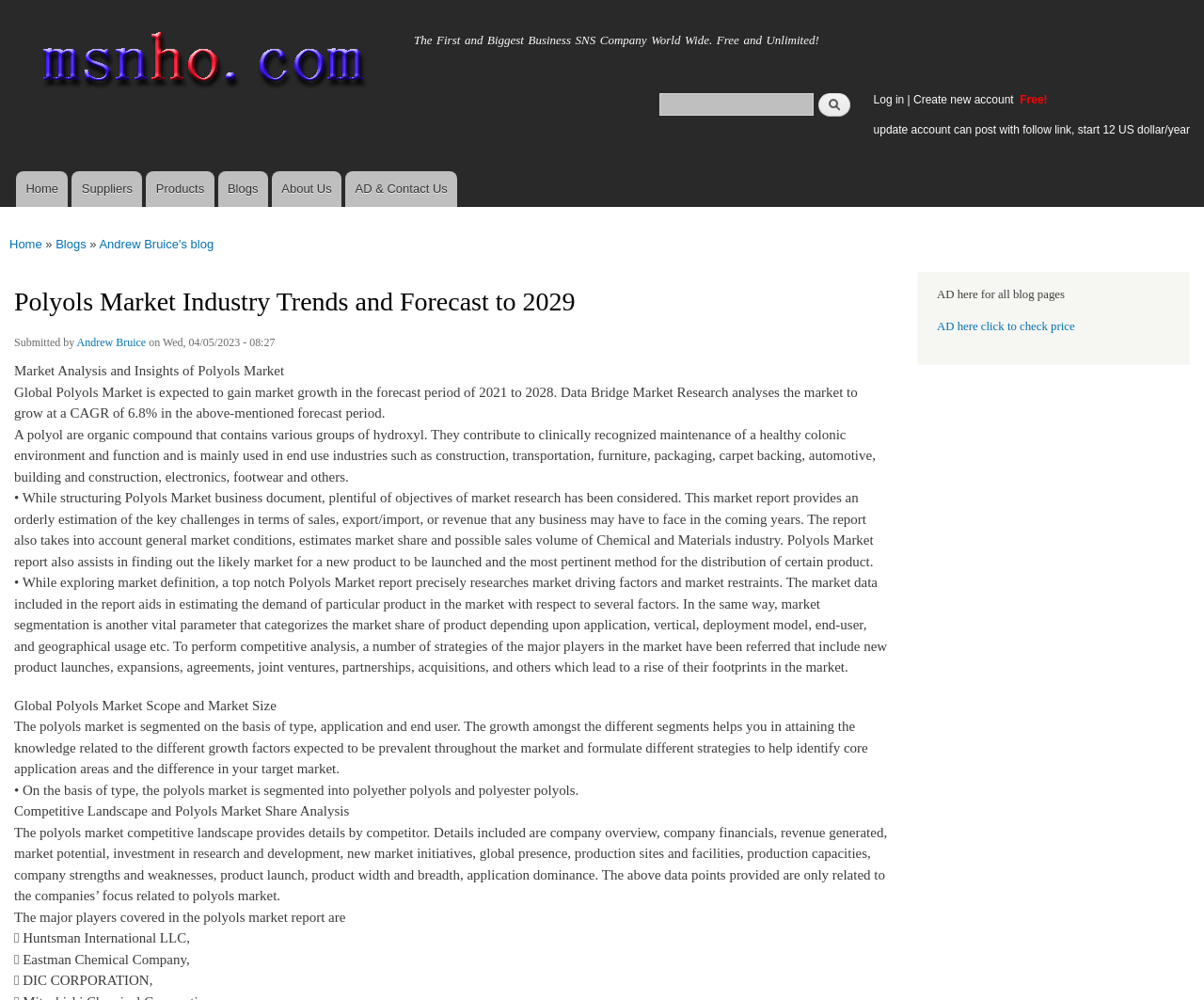Please identify the bounding box coordinates of the clickable area that will allow you to execute the instruction: "Go to the home page".

[0.0, 0.0, 0.332, 0.128]